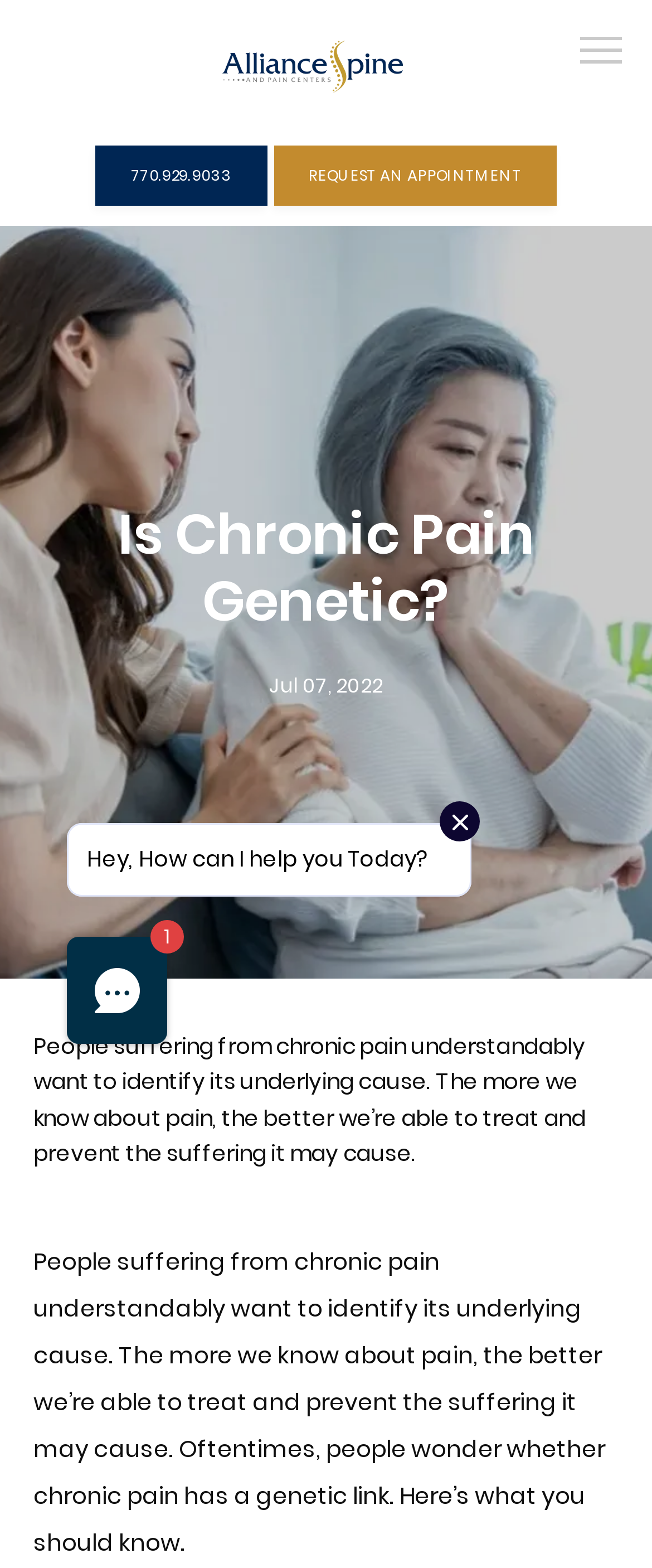Please identify the coordinates of the bounding box that should be clicked to fulfill this instruction: "Message the support team".

[0.675, 0.511, 0.737, 0.537]